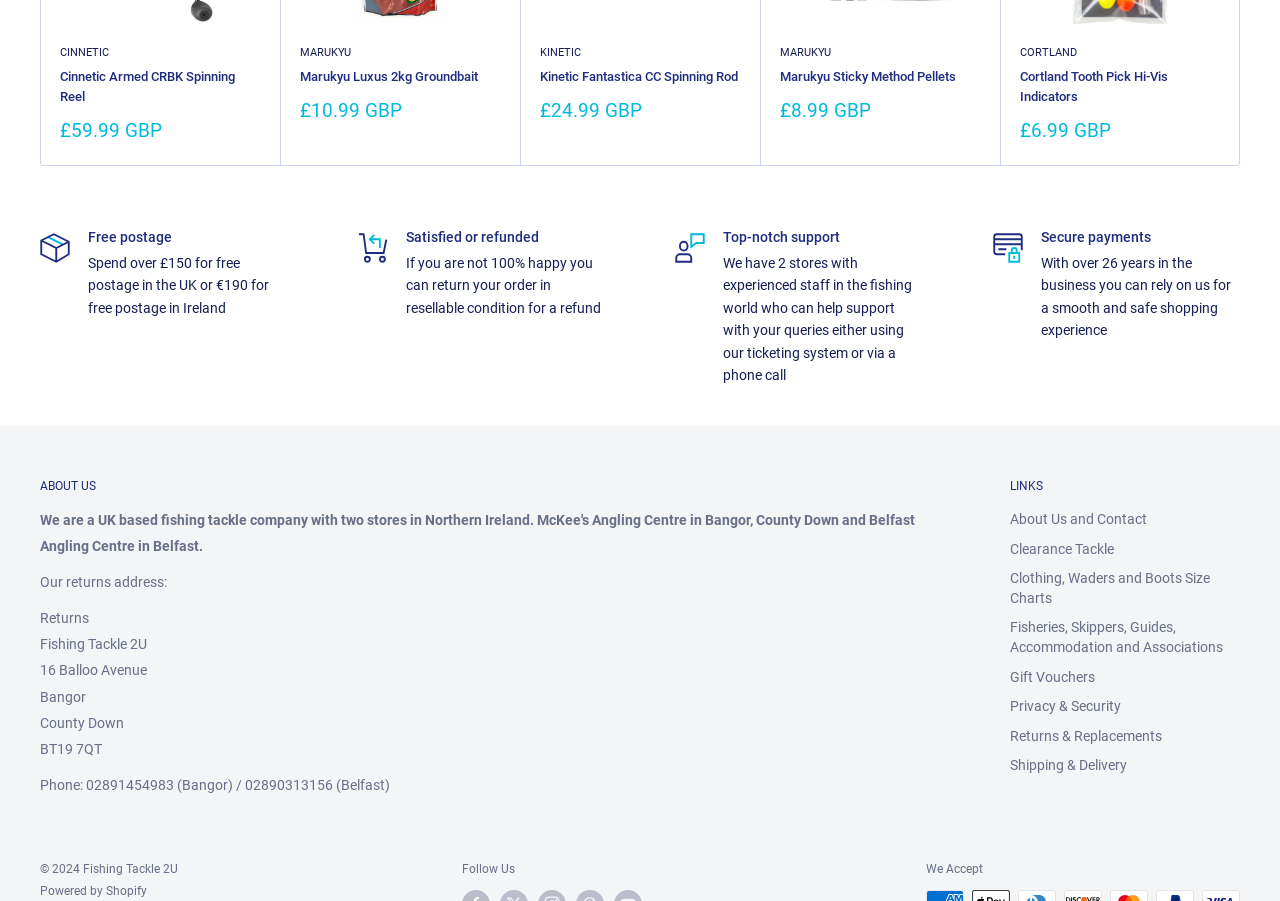Provide the bounding box coordinates of the HTML element this sentence describes: "Cinnetic Armed CRBK Spinning Reel".

[0.047, 0.075, 0.203, 0.119]